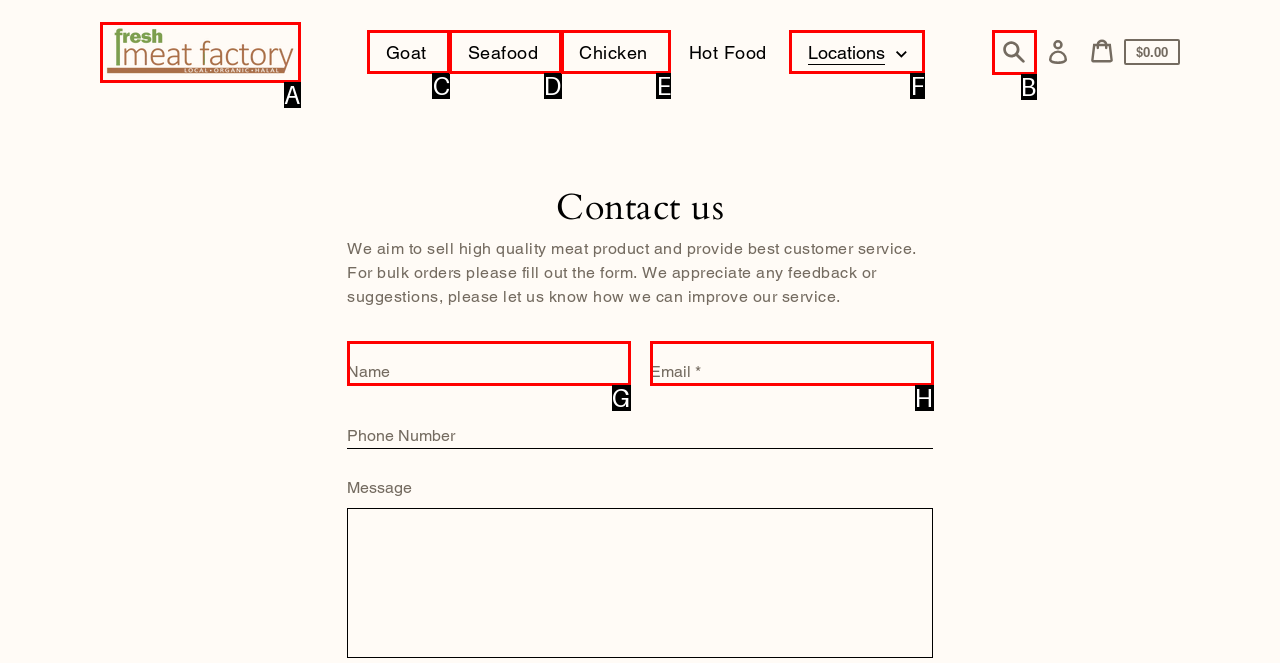Point out the option that best suits the description: Locations
Indicate your answer with the letter of the selected choice.

F